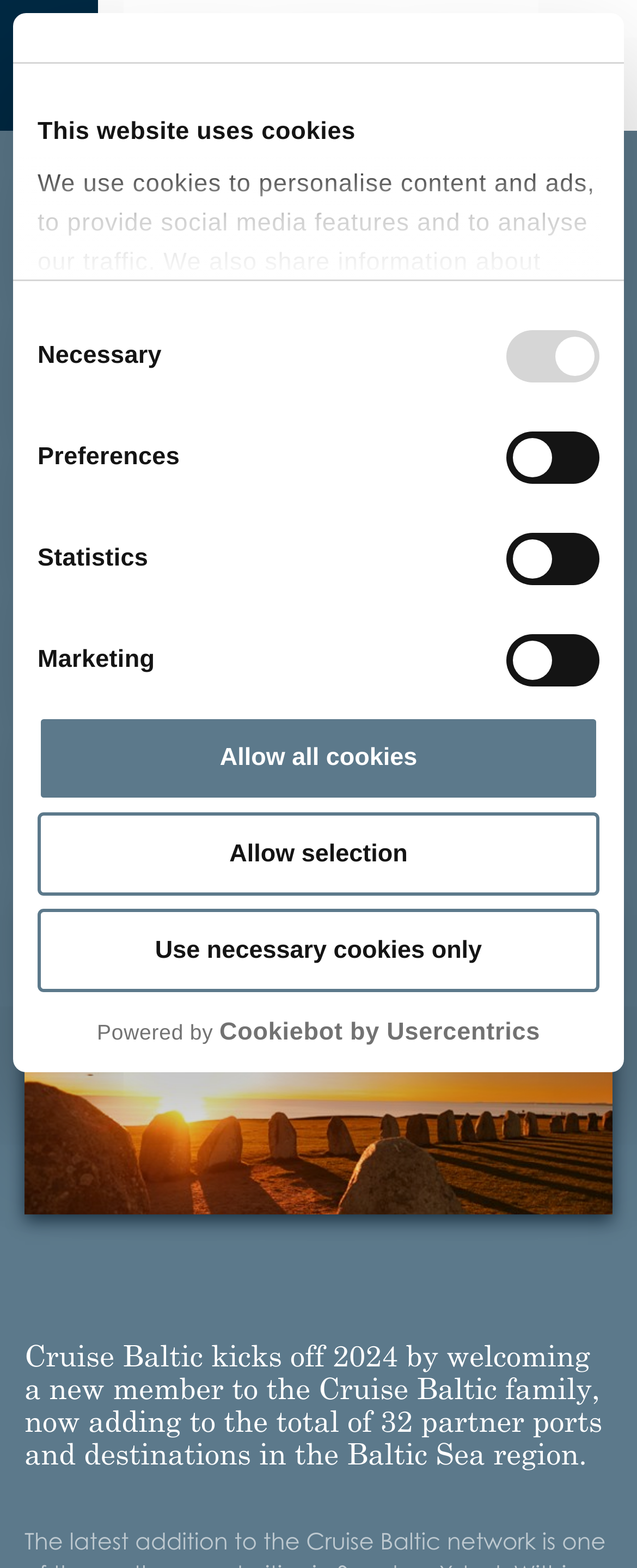Please provide a brief answer to the following inquiry using a single word or phrase:
What is the logo linked to?

Opens in a new window